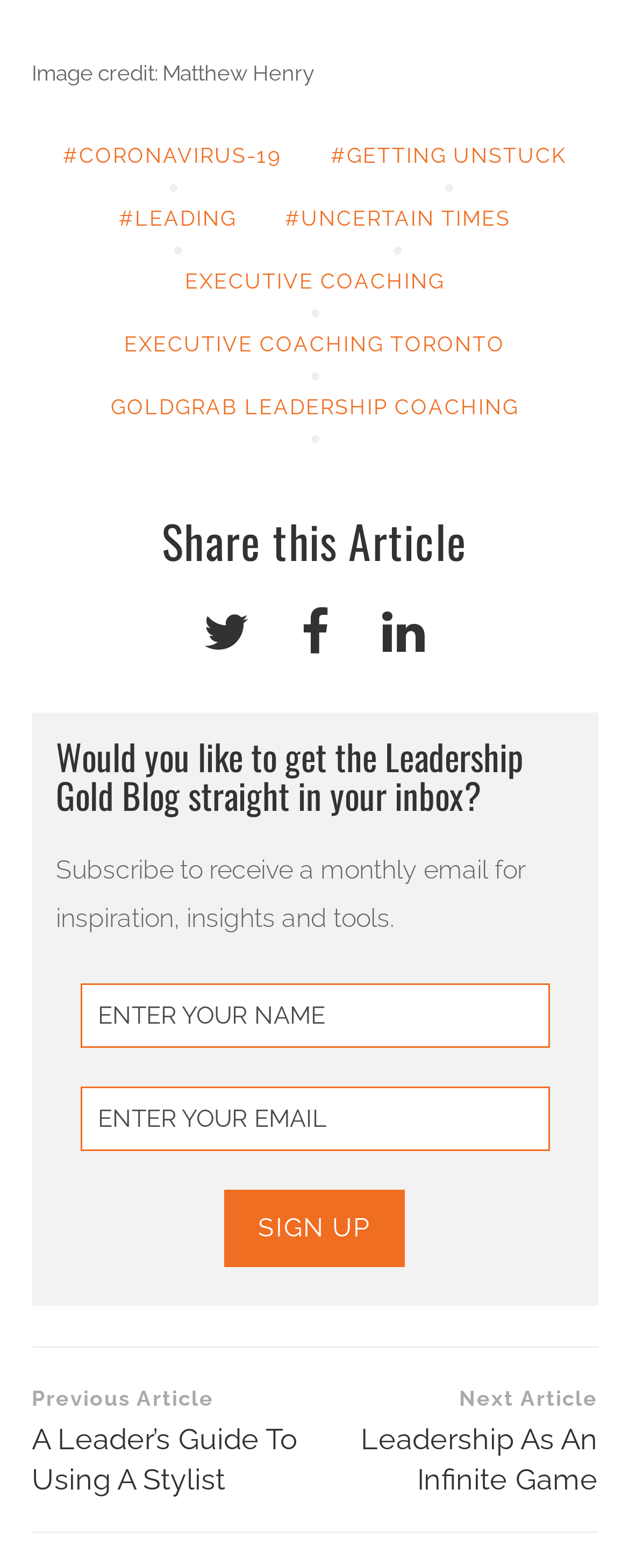Find and specify the bounding box coordinates that correspond to the clickable region for the instruction: "Click on the 'EXECUTIVE COACHING' link".

[0.294, 0.168, 0.706, 0.208]